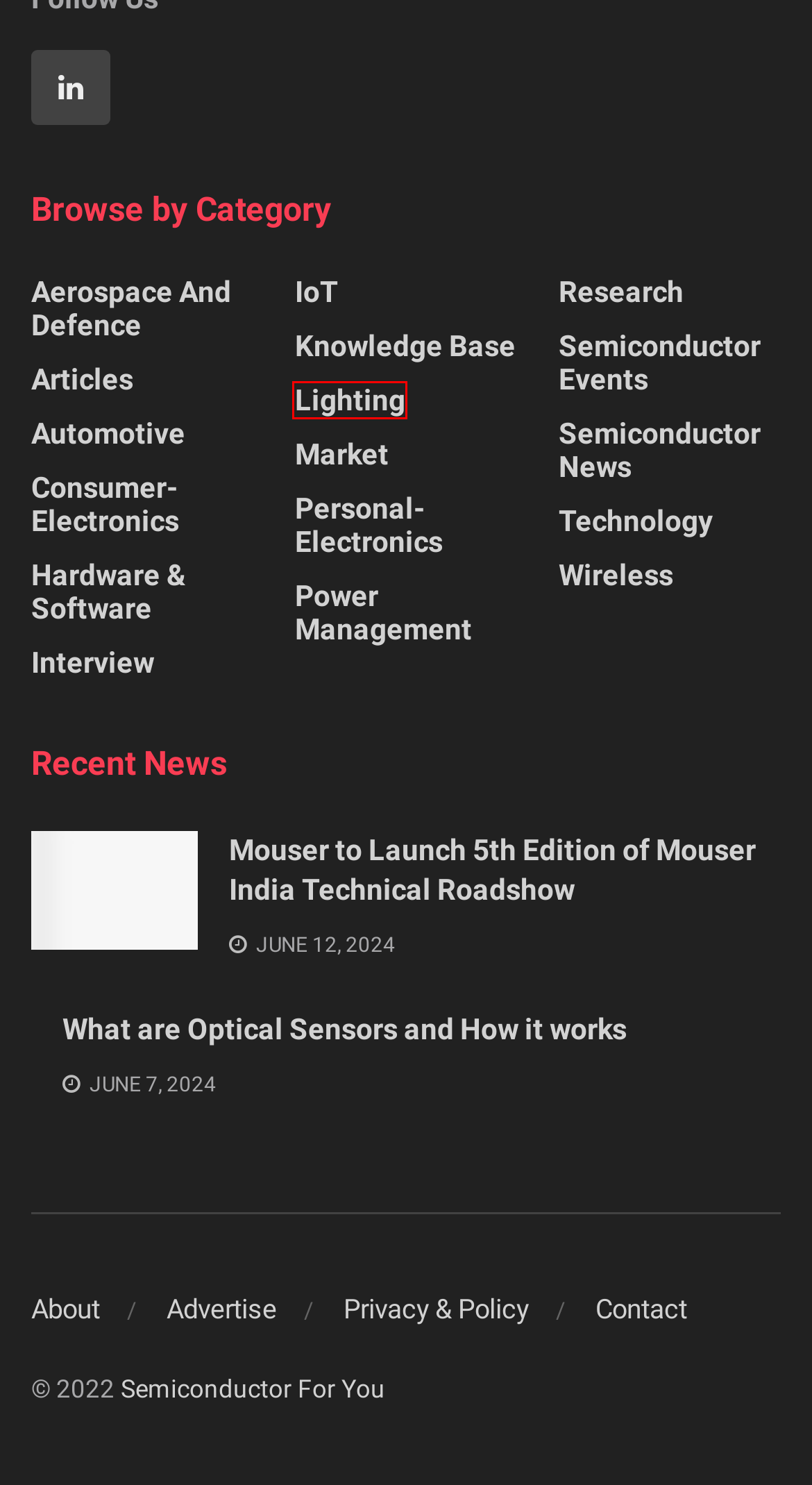Analyze the screenshot of a webpage that features a red rectangle bounding box. Pick the webpage description that best matches the new webpage you would see after clicking on the element within the red bounding box. Here are the candidates:
A. Lighting Archives - Semiconductor for You
B. personal-electronics Archives - Semiconductor for You
C. Interview Archives - Semiconductor for You
D. Aerospace and Defence Archives - Semiconductor for You
E. Technology Archives - Semiconductor for You
F. Wireless Archives - Semiconductor for You
G. Power Management Archives - Semiconductor for You
H. Research Archives - Semiconductor for You

A